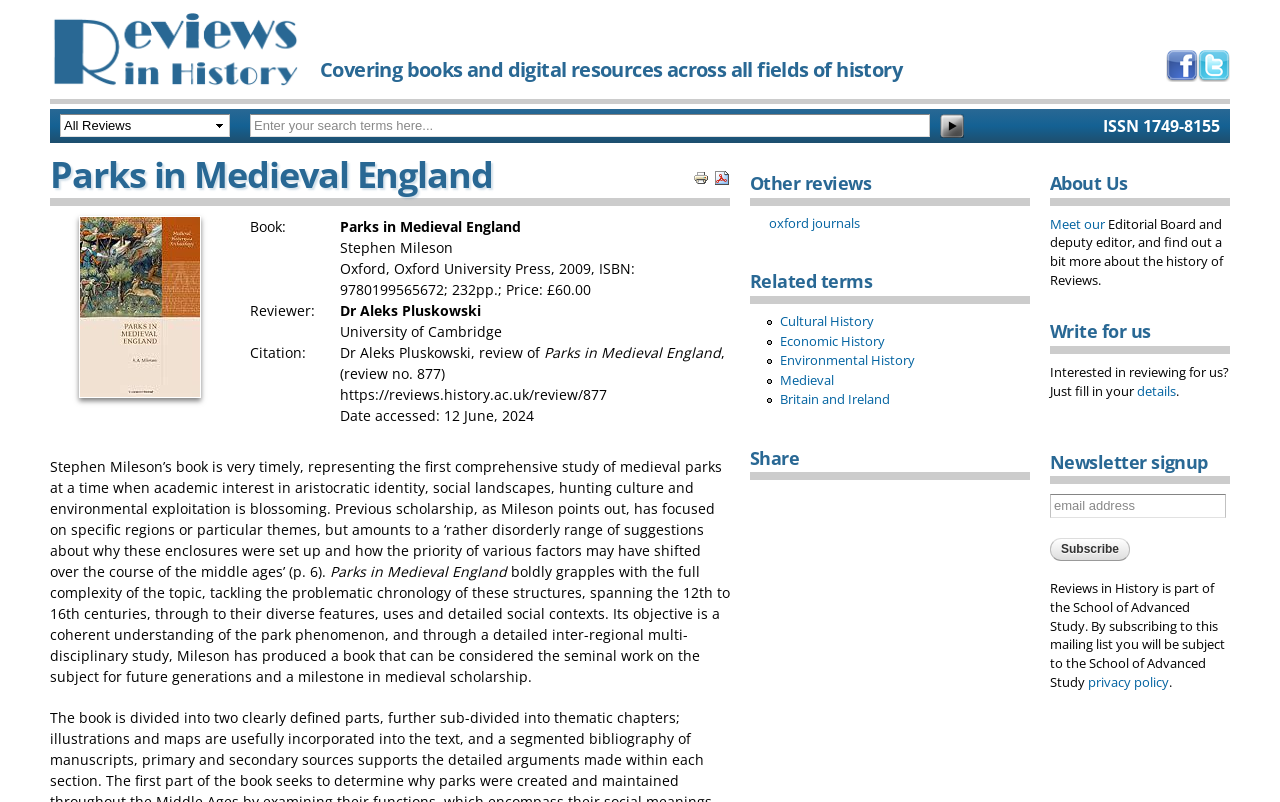Use a single word or phrase to answer the question:
What is the price of the book?

£60.00